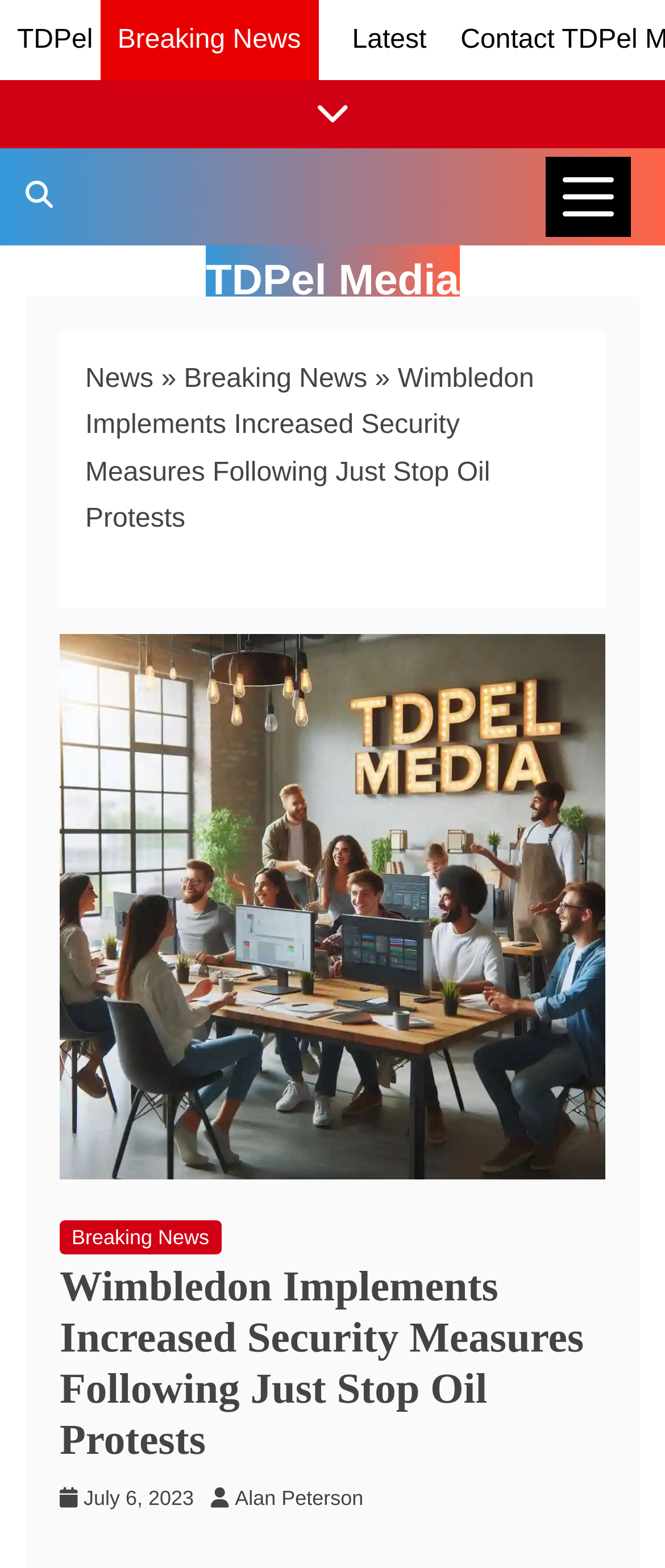Given the content of the image, can you provide a detailed answer to the question?
What is the date of the current news article?

I found this answer by examining the link 'July 6, 2023' at the bottom of the article, which is likely to be the publication date of the article.